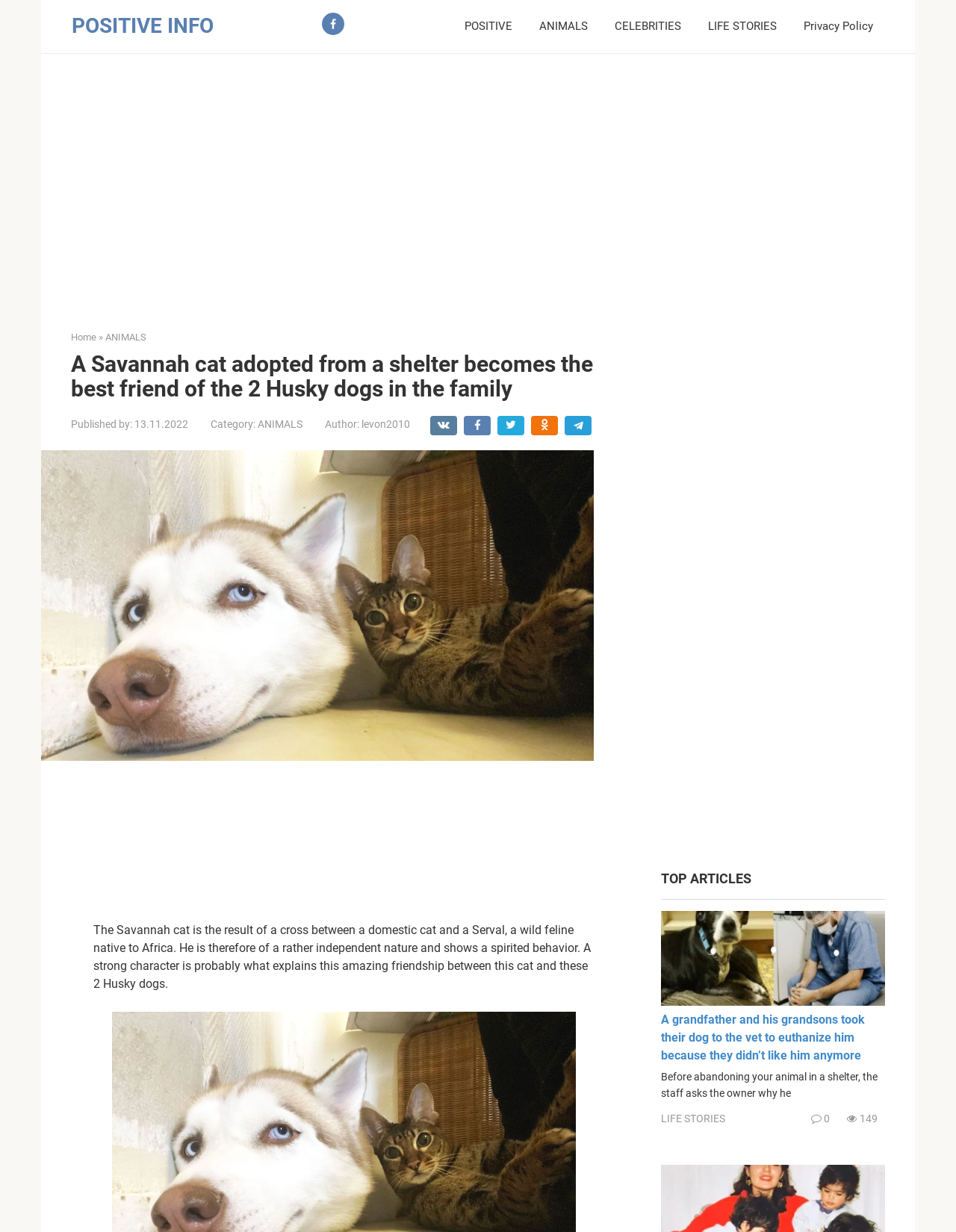Give a detailed account of the webpage.

This webpage appears to be an article about a Savannah cat's friendship with two Husky dogs. At the top, there are several links to different categories, including "POSITIVE INFO", "ANIMALS", "CELEBRITIES", and "LIFE STORIES", as well as a "Privacy Policy" link. Below these links, there is a large advertisement iframe.

The main content of the article is divided into two sections. The first section has a heading that reads "A Savannah cat adopted from a shelter becomes the best friend of the 2 Husky dogs in the family". Below this heading, there is information about the article's publication, including the date "13.11.2022", the category "ANIMALS", and the author "levon2010". 

The second section of the main content is a block of text that describes the Savannah cat's nature and its friendship with the two Husky dogs. This text is positioned below the publication information.

To the right of the main content, there are several more links, including "Home" and "ANIMALS", as well as a "TOP ARTICLES" heading. Below this heading, there are several article links, including "A grandfather and his grandsons took their dog to the vet to euthanize him because they didn’t like him anymore" and "Before abandoning your animal in a shelter, the staff asks the owner why he". There are also links to "LIFE STORIES" and a "Comments" section with a count of 0, as well as a "Views" section with a count of 149.

There are also two more advertisement iframes, one below the main content and one to the right of the main content.